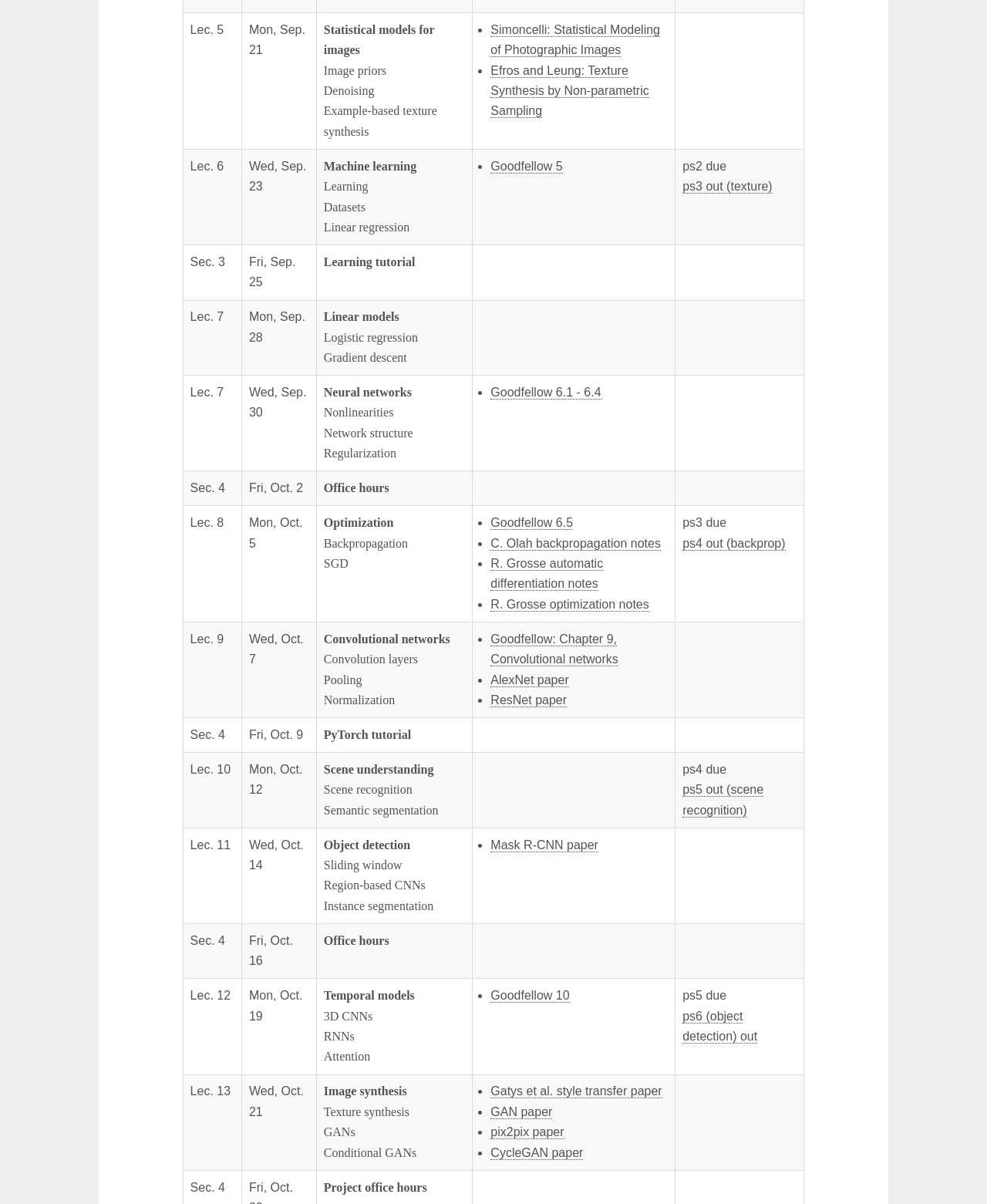Show the bounding box coordinates of the region that should be clicked to follow the instruction: "Click on the link 'ps3 out (texture)'."

[0.692, 0.149, 0.783, 0.161]